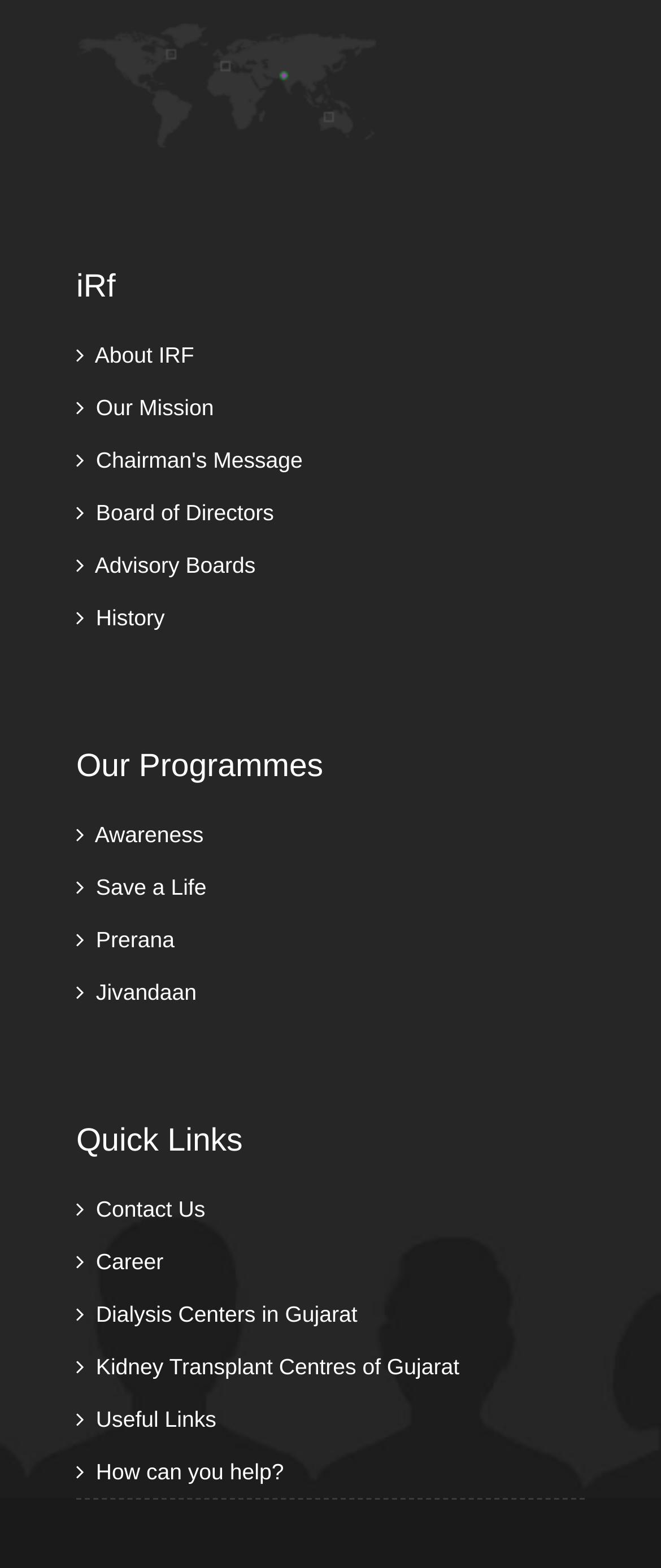What is the first link under 'iRf'?
Respond with a short answer, either a single word or a phrase, based on the image.

About IRF